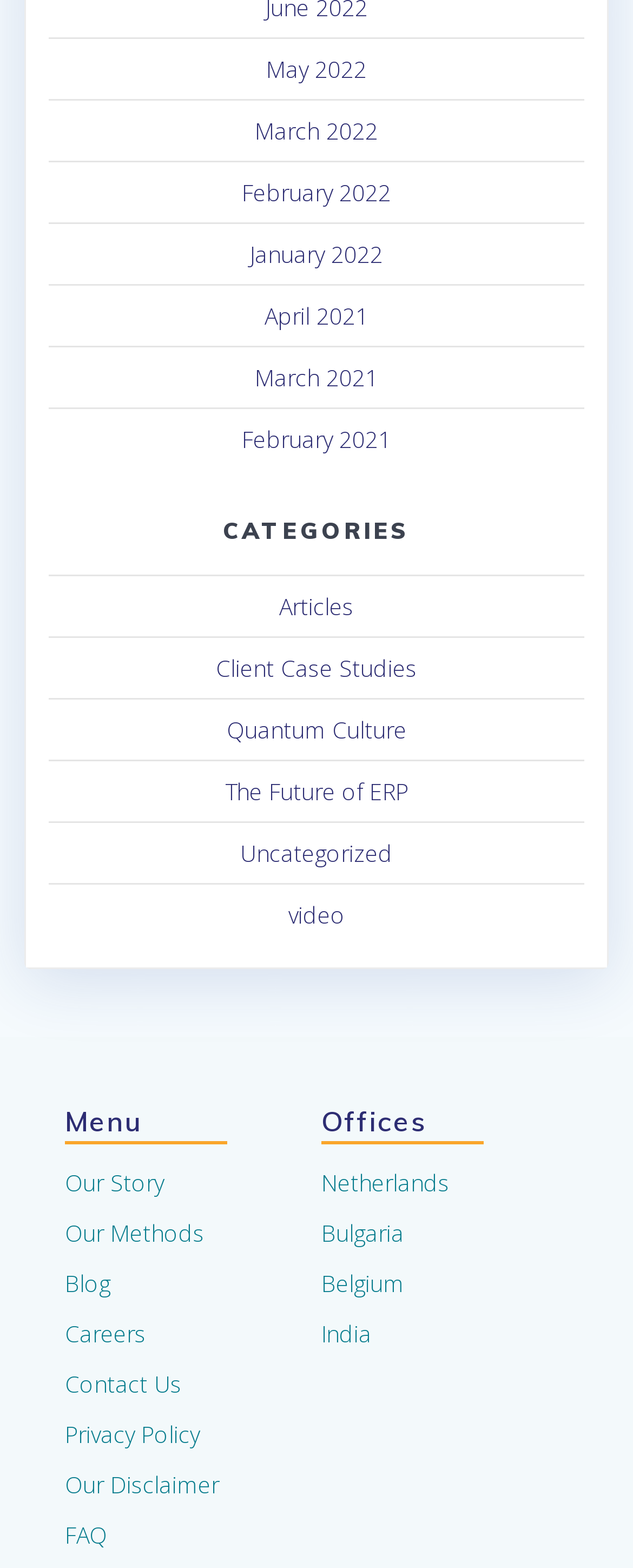Determine the bounding box for the HTML element described here: "Articles". The coordinates should be given as [left, top, right, bottom] with each number being a float between 0 and 1.

[0.441, 0.376, 0.559, 0.396]